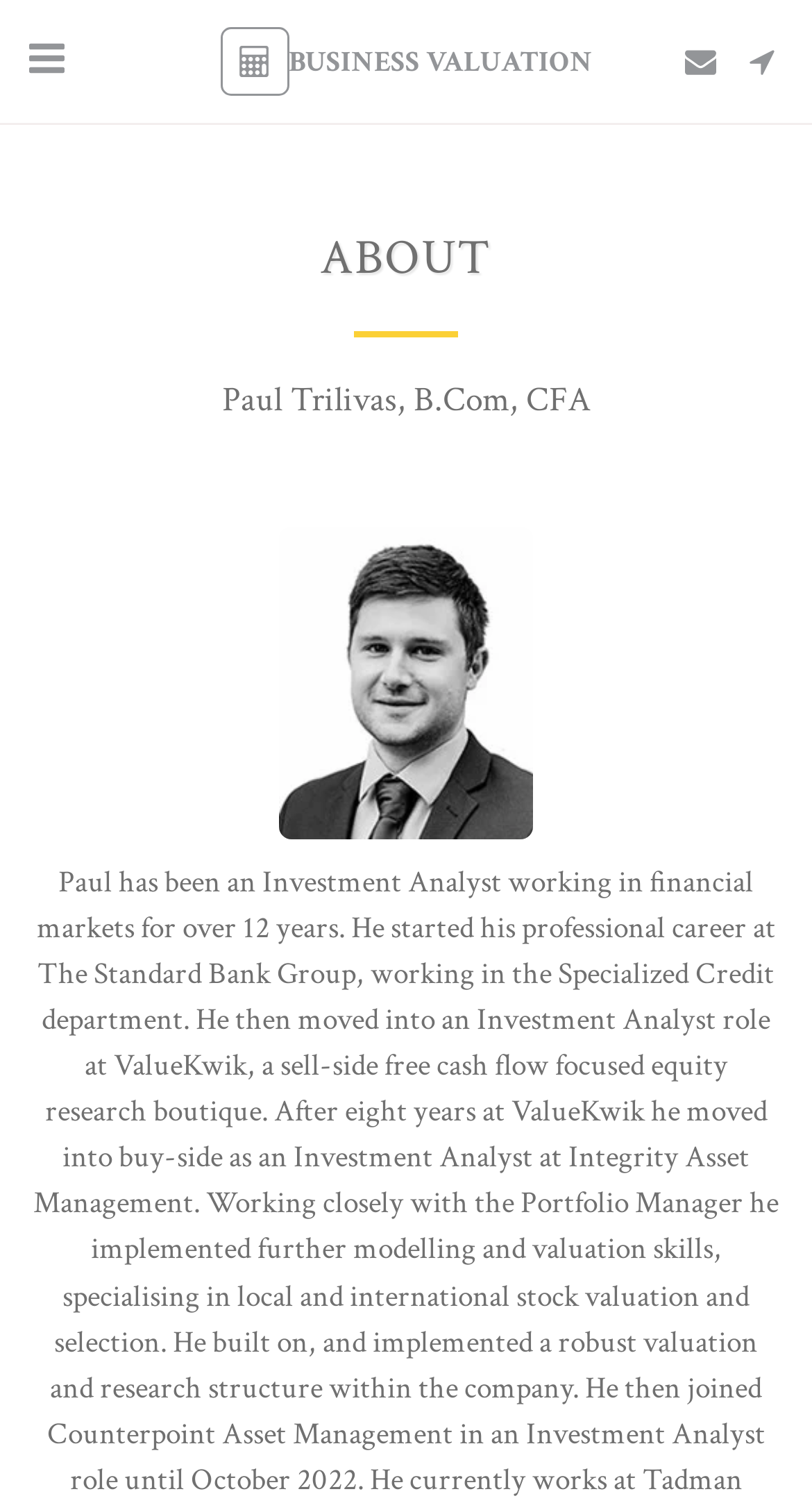Using the provided element description, identify the bounding box coordinates as (top-left x, top-left y, bottom-right x, bottom-right y). Ensure all values are between 0 and 1. Description: alt="location-arrow"

[0.9, 0.021, 0.974, 0.061]